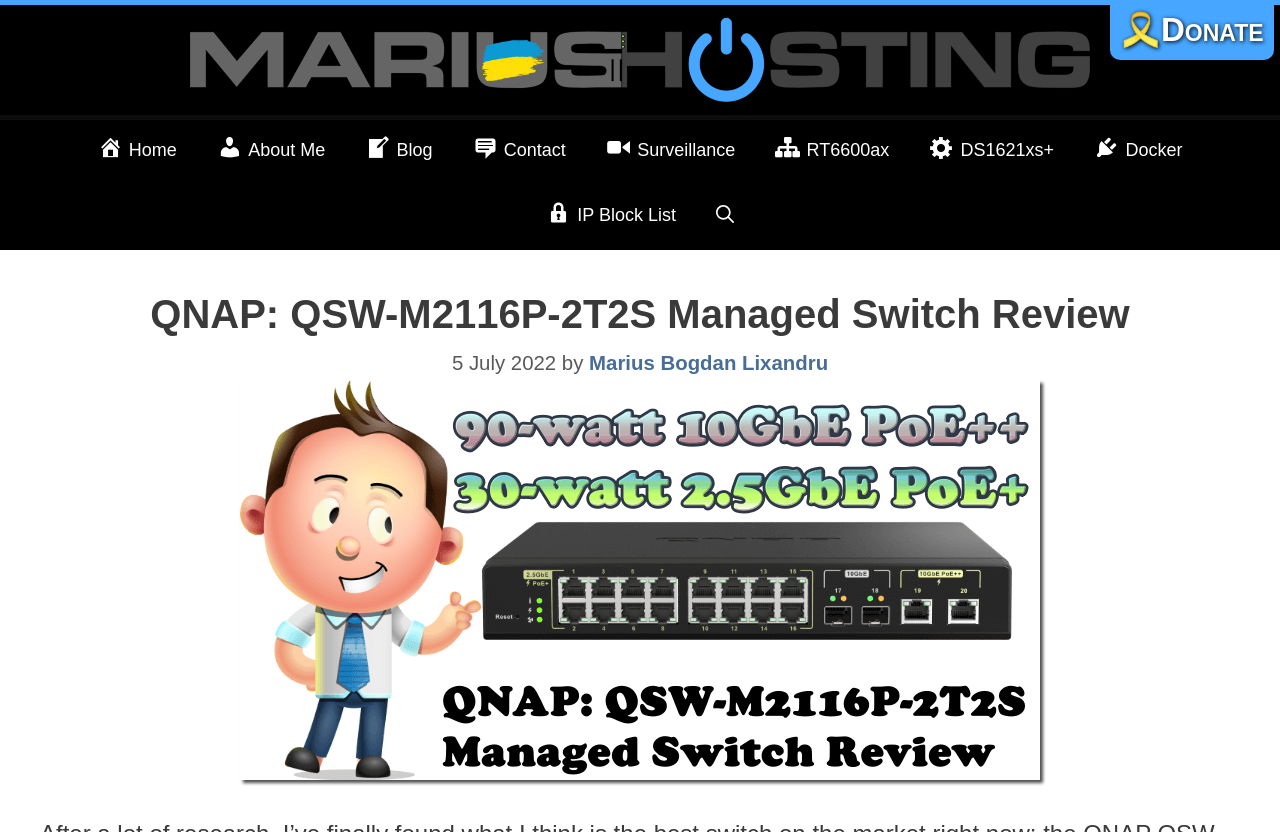Determine the bounding box coordinates of the target area to click to execute the following instruction: "donate."

[0.875, 0.013, 0.987, 0.058]